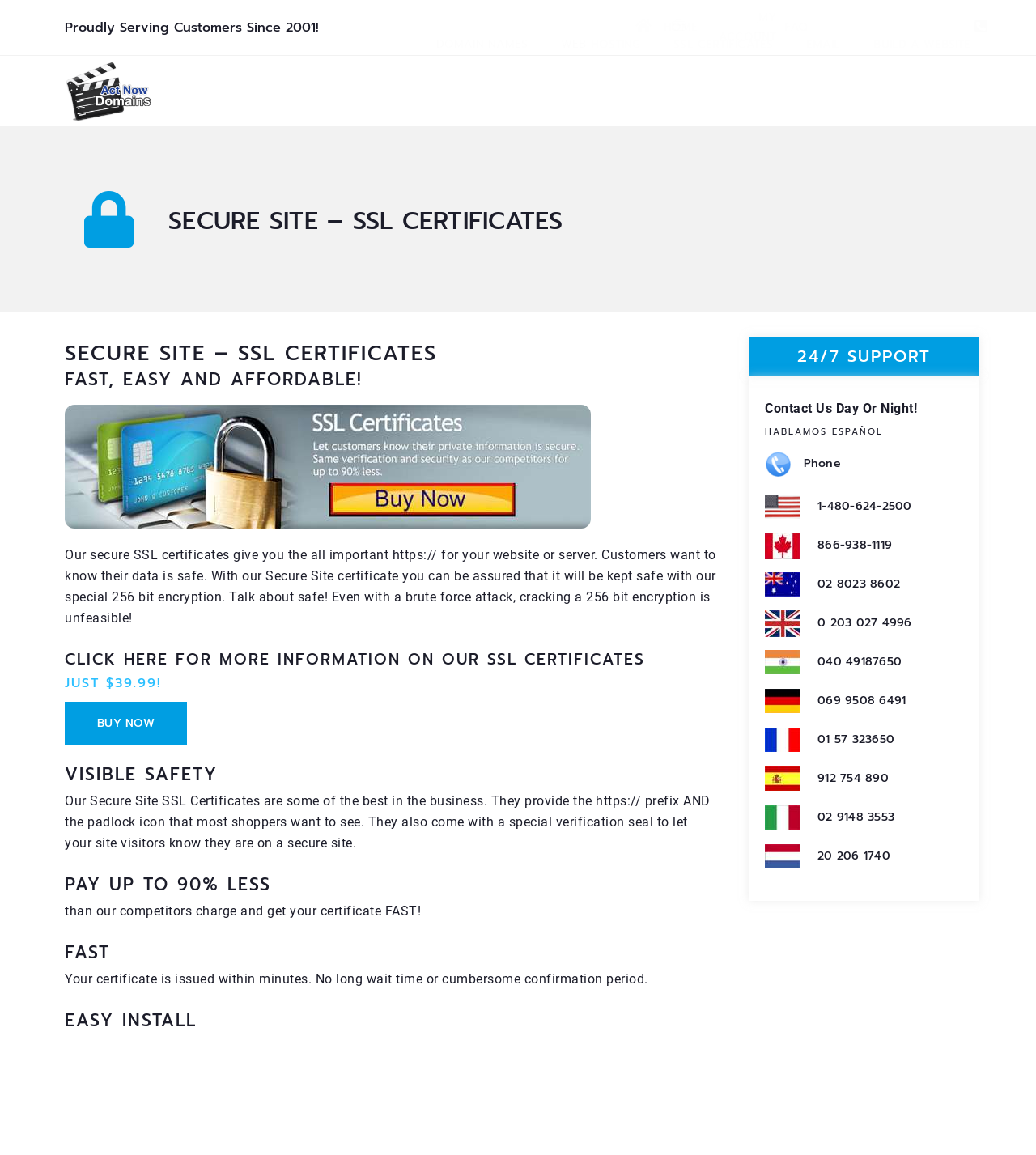Identify the bounding box coordinates of the area that should be clicked in order to complete the given instruction: "Call us at 1-480-624-2500". The bounding box coordinates should be four float numbers between 0 and 1, i.e., [left, top, right, bottom].

[0.789, 0.422, 0.945, 0.456]